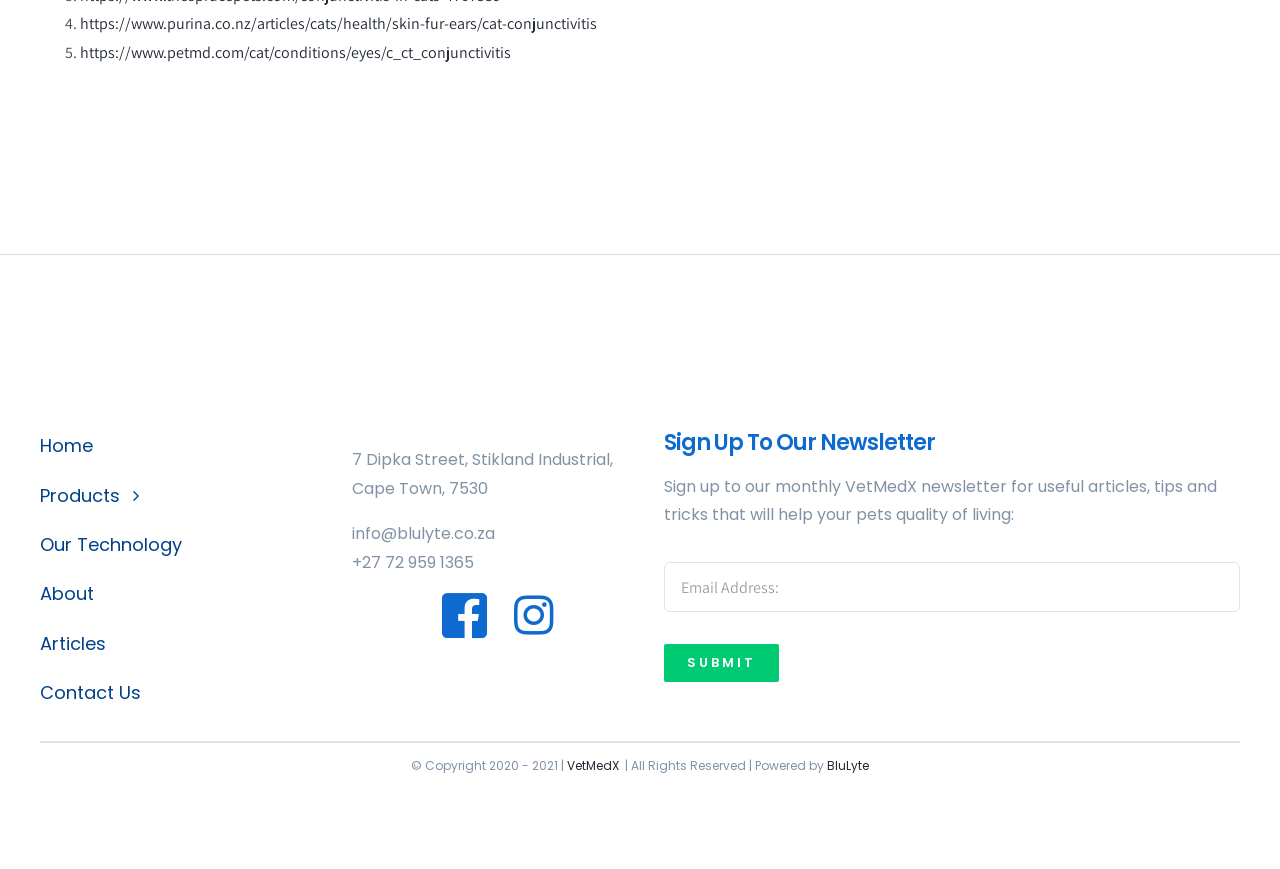Locate the coordinates of the bounding box for the clickable region that fulfills this instruction: "Search for something".

None